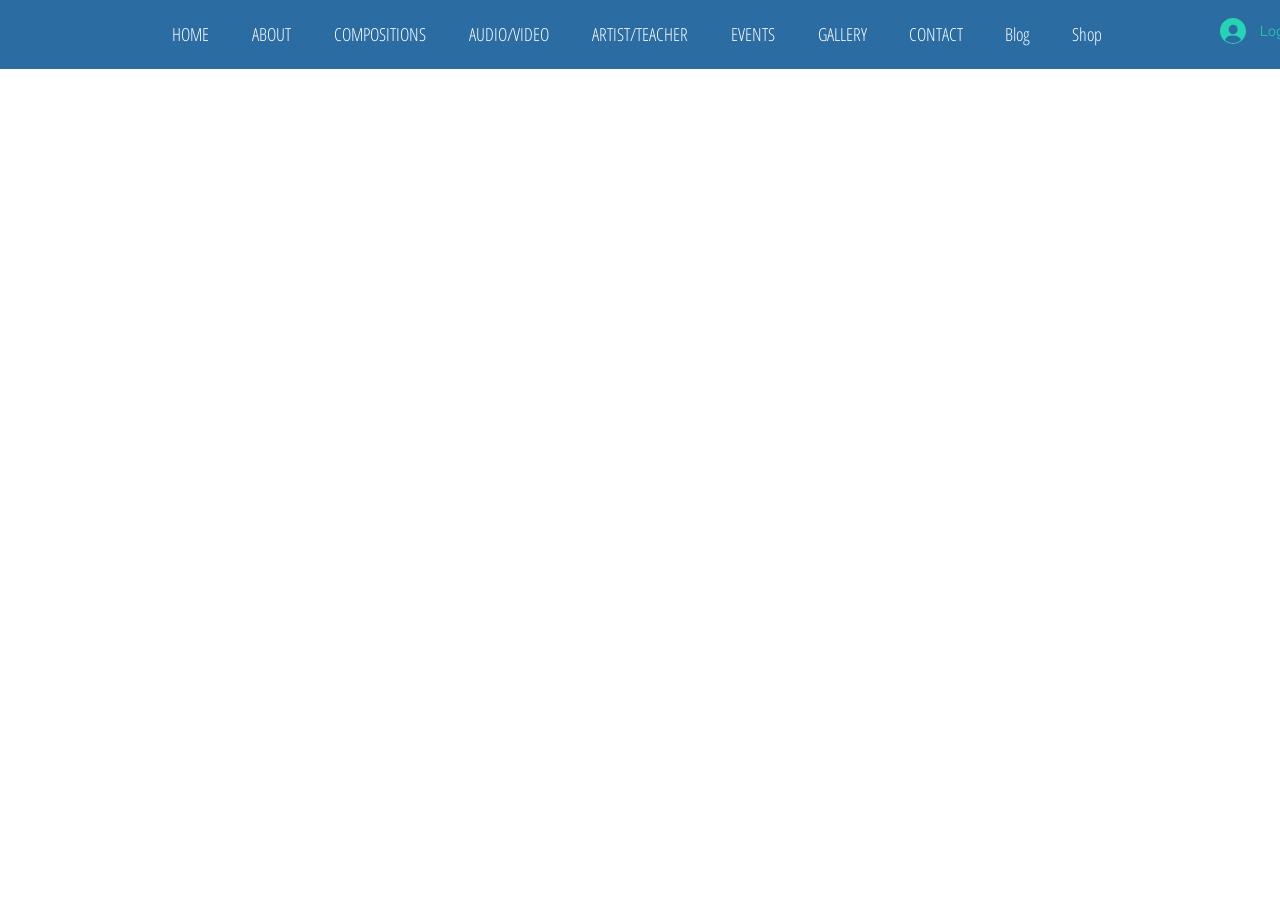Locate the bounding box coordinates of the clickable element to fulfill the following instruction: "go to home page". Provide the coordinates as four float numbers between 0 and 1 in the format [left, top, right, bottom].

[0.12, 0.004, 0.177, 0.07]